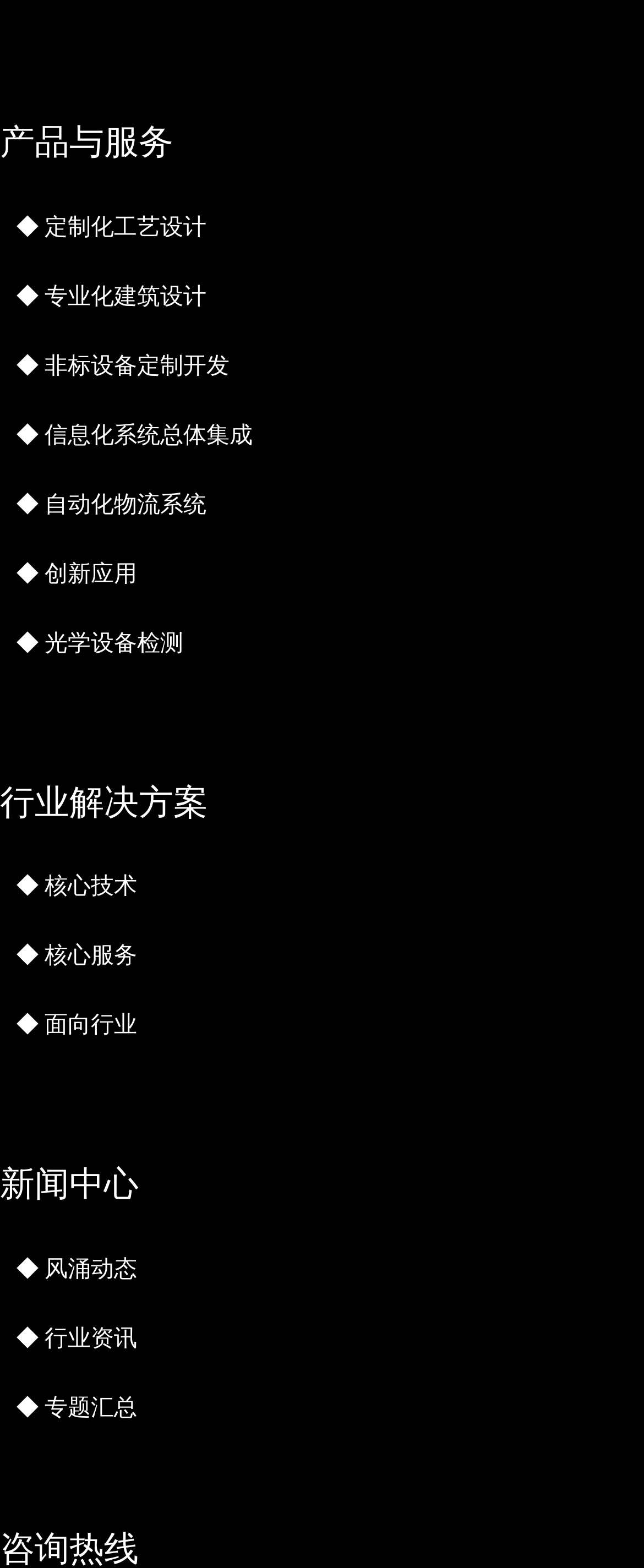Determine the bounding box coordinates for the area you should click to complete the following instruction: "learn about customized process design".

[0.069, 0.136, 0.321, 0.152]